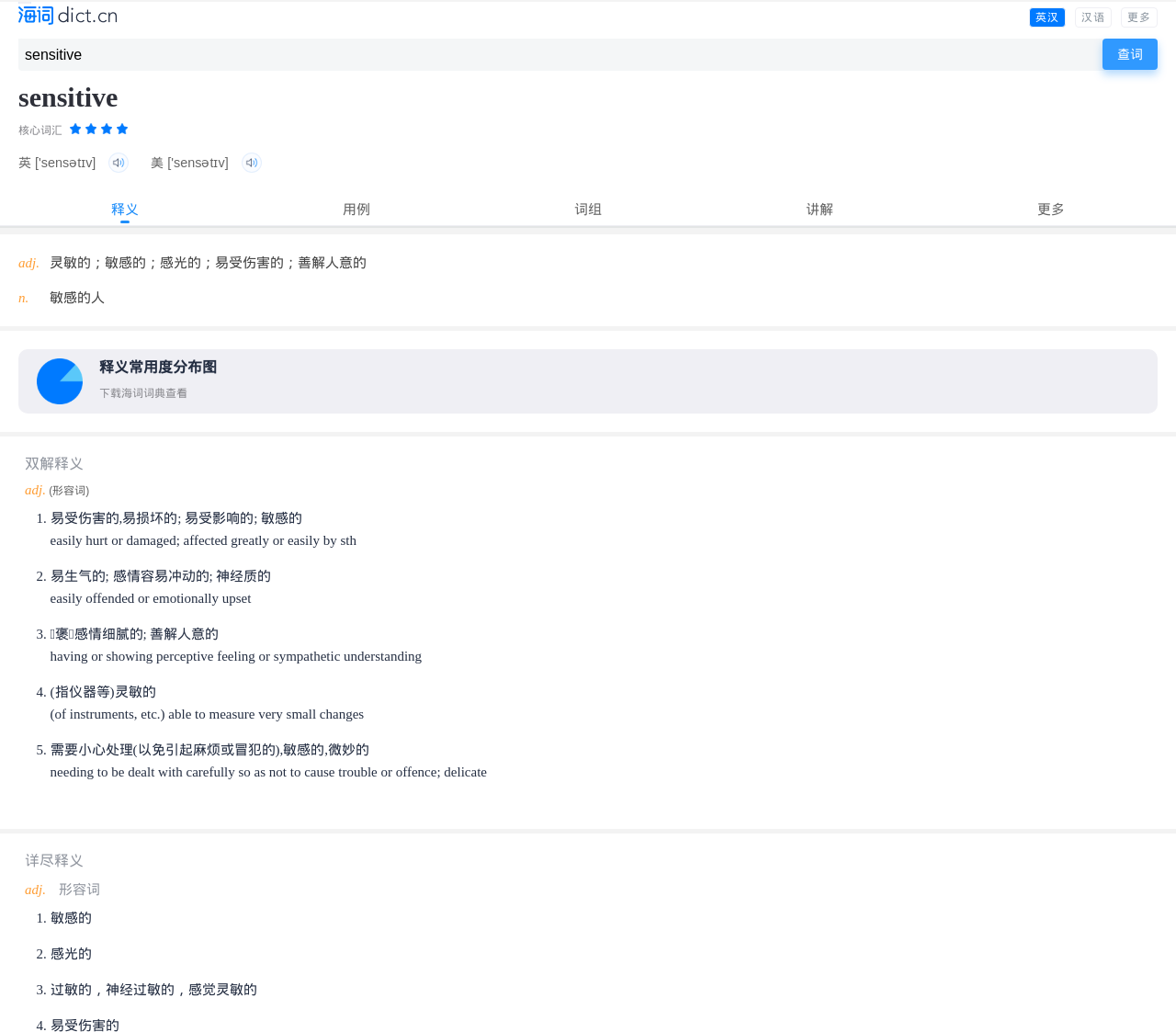Please determine the bounding box coordinates of the element to click in order to execute the following instruction: "Search for a word or phrase". The coordinates should be four float numbers between 0 and 1, specified as [left, top, right, bottom].

[0.016, 0.037, 0.941, 0.069]